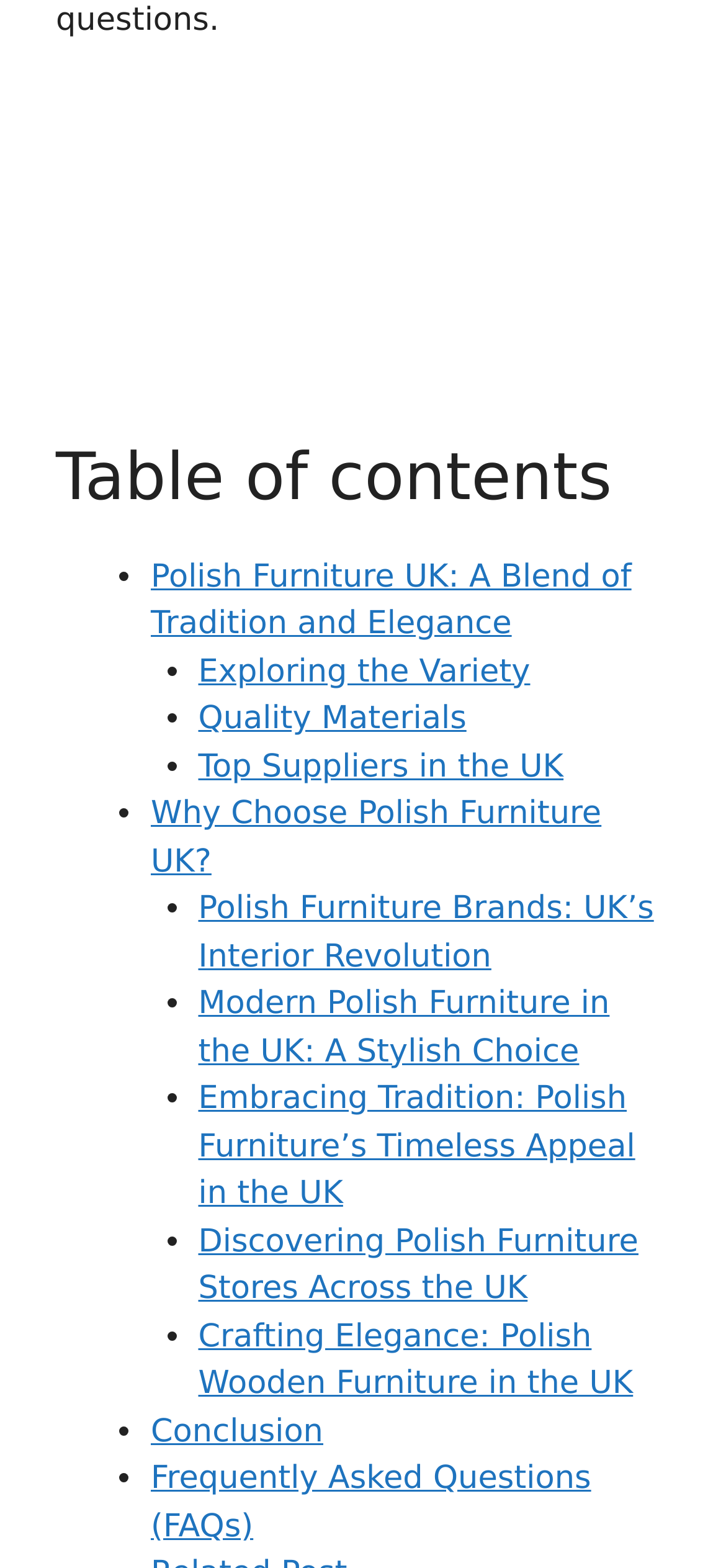Select the bounding box coordinates of the element I need to click to carry out the following instruction: "Discover why choose Polish Furniture UK".

[0.208, 0.507, 0.828, 0.561]